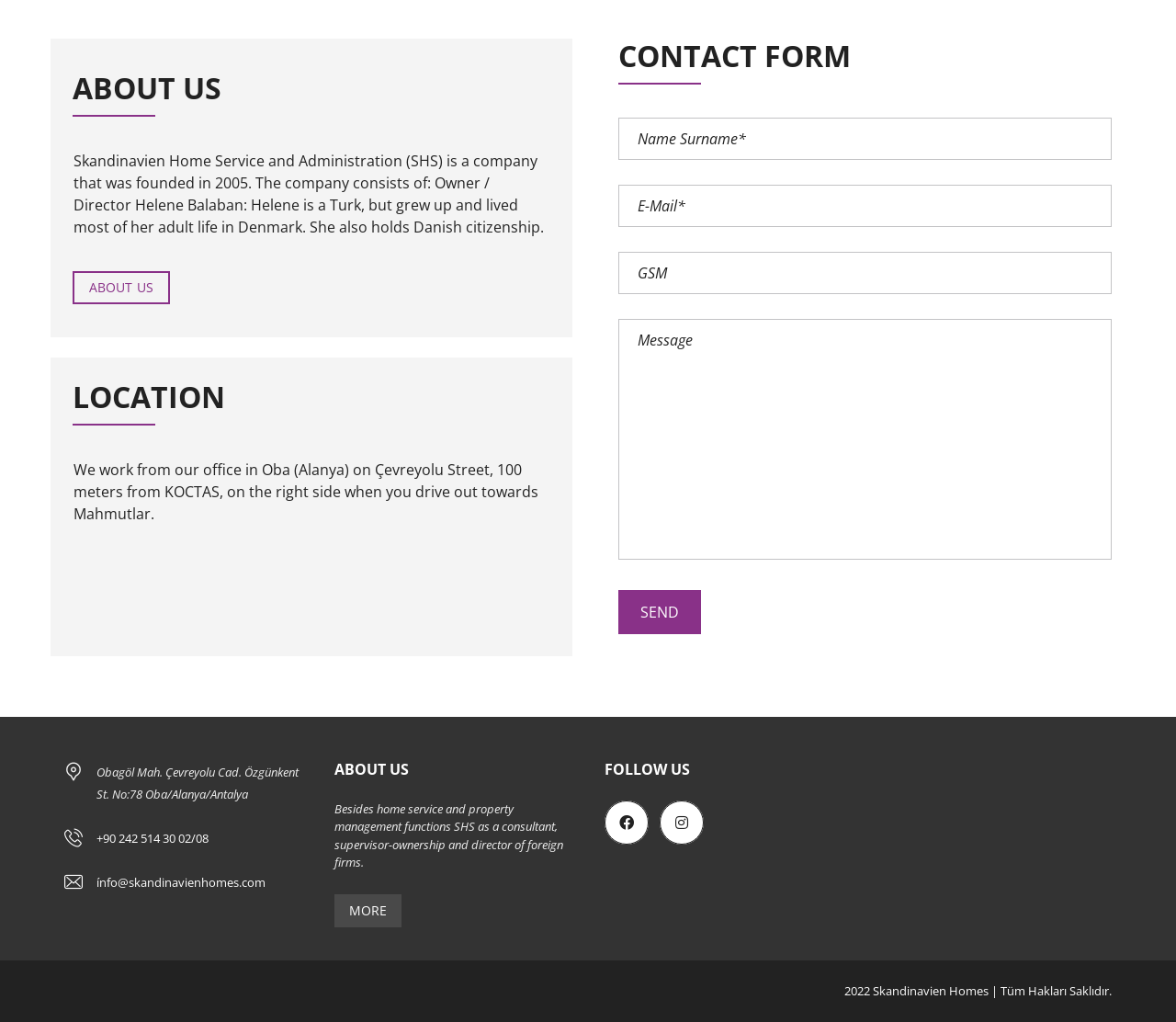Please give the bounding box coordinates of the area that should be clicked to fulfill the following instruction: "Fill in the contact form". The coordinates should be in the format of four float numbers from 0 to 1, i.e., [left, top, right, bottom].

[0.525, 0.115, 0.945, 0.157]